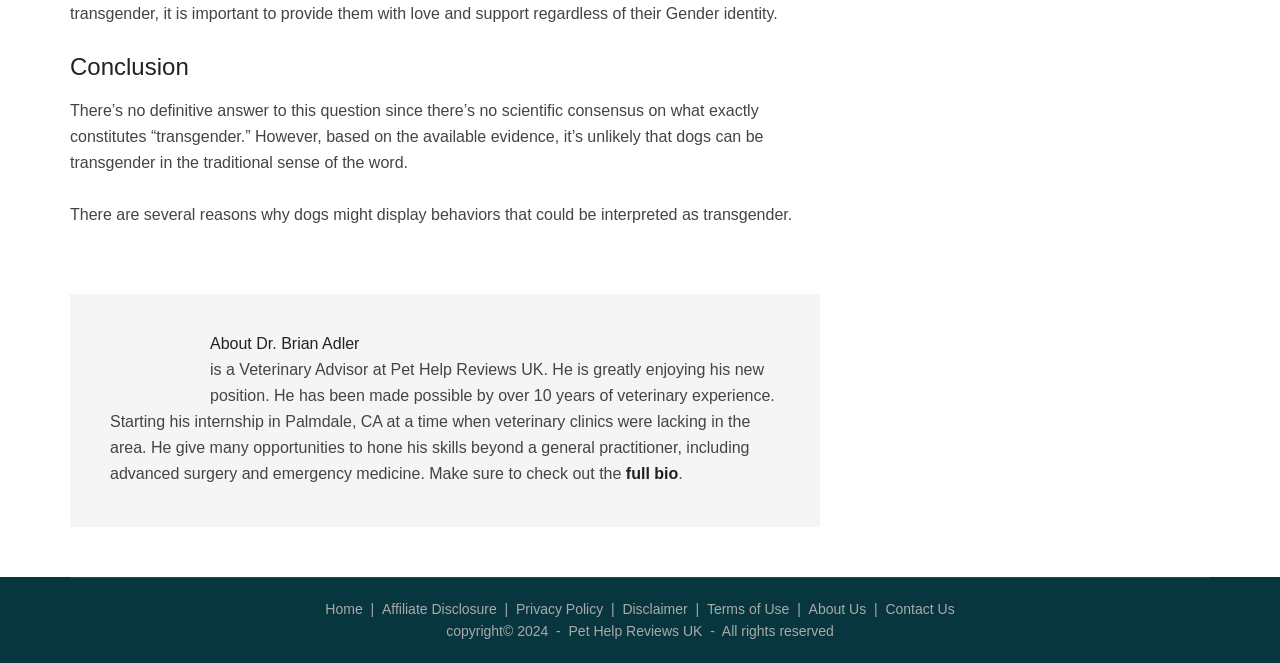What is the name of the website?
We need a detailed and exhaustive answer to the question. Please elaborate.

The name of the website is Pet Help Reviews UK, as mentioned in the footer section of the webpage, along with the copyright information.